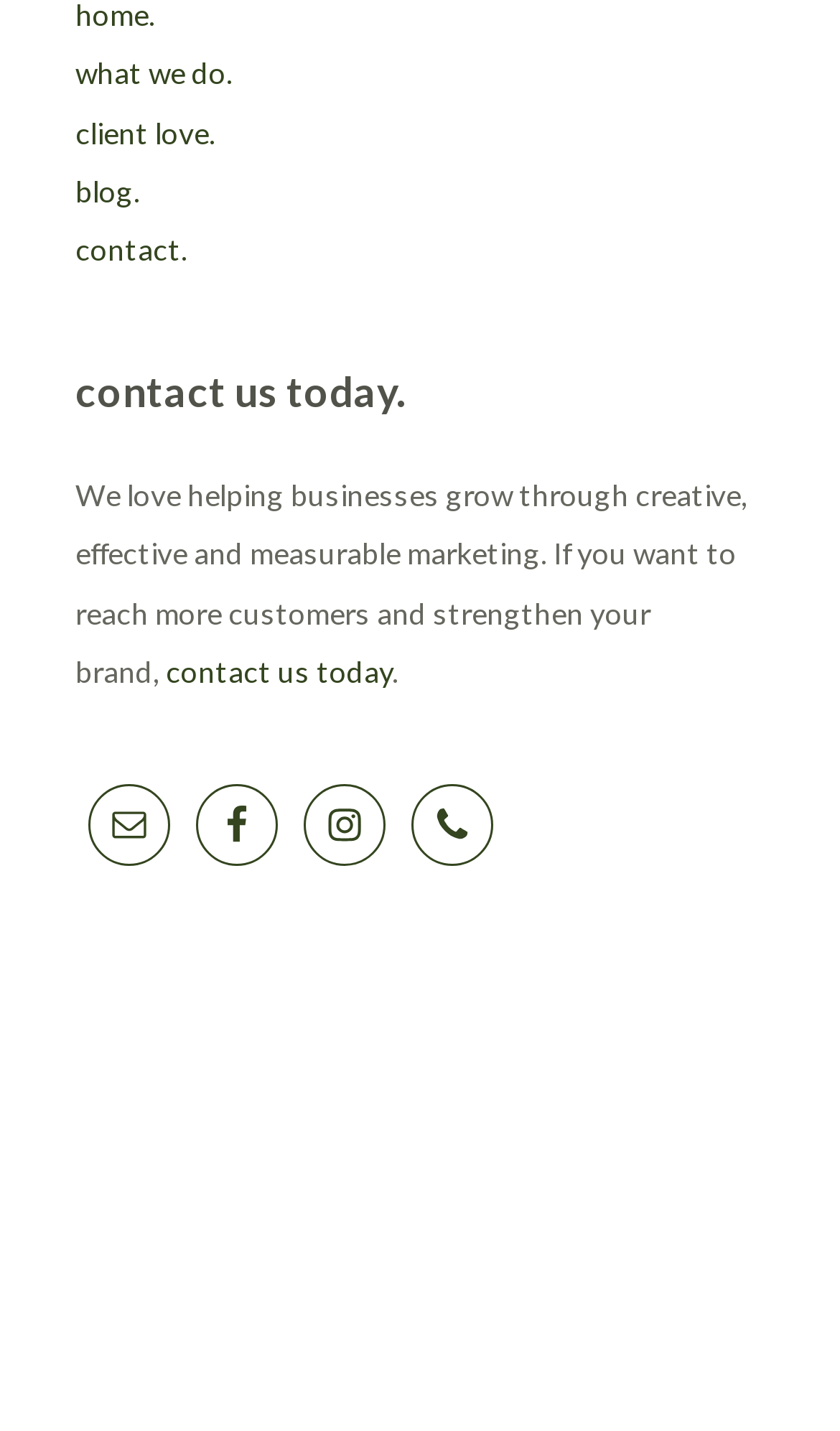Answer this question in one word or a short phrase: What is the company's focus?

Marketing